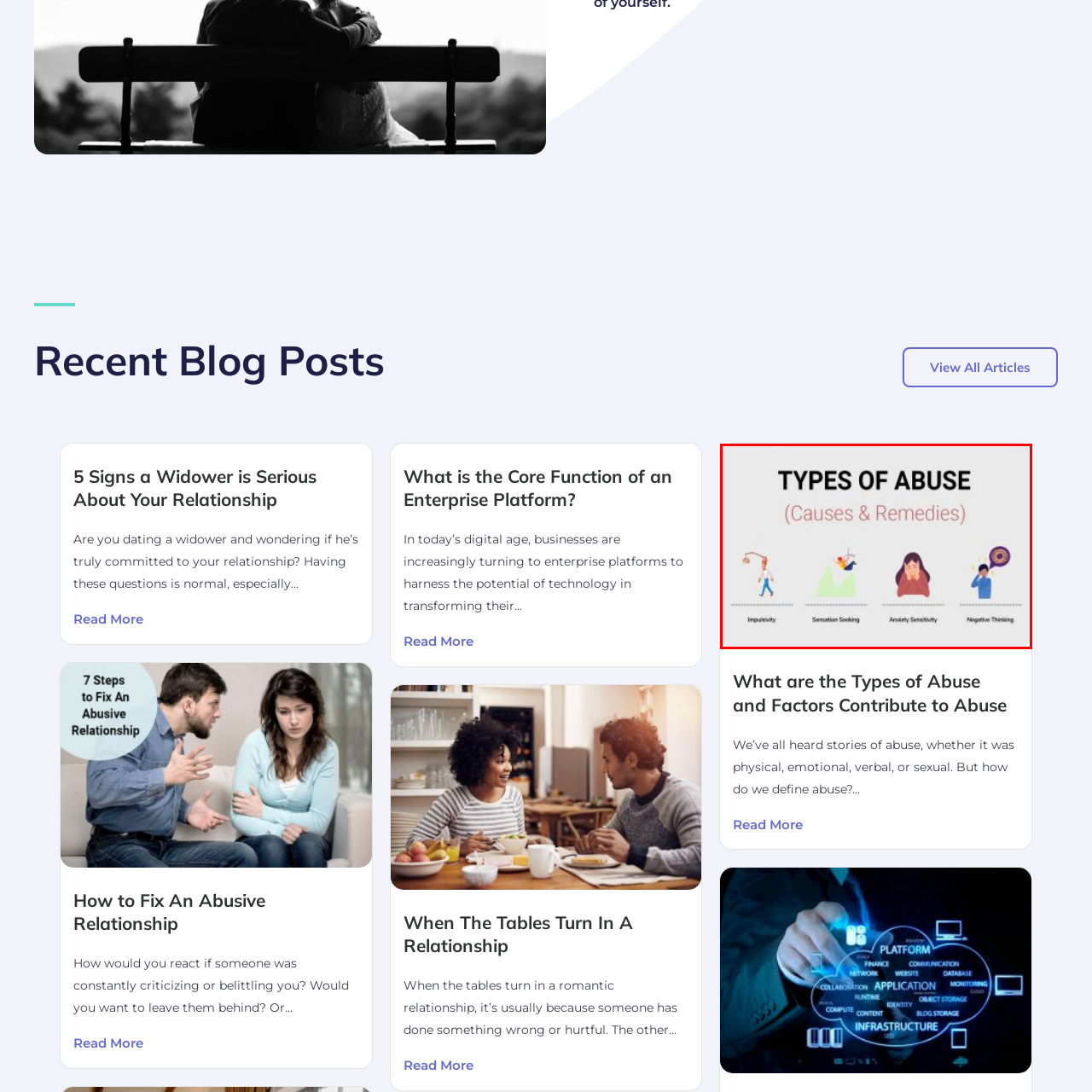Look at the image enclosed by the red boundary and give a detailed answer to the following question, grounding your response in the image's content: 
What does the figure climbing a mountain represent?

The figure climbing a mountain is an illustration of sensation seeking, which symbolizes the pursuit of risk and excitement that can lead to problematic relationships.